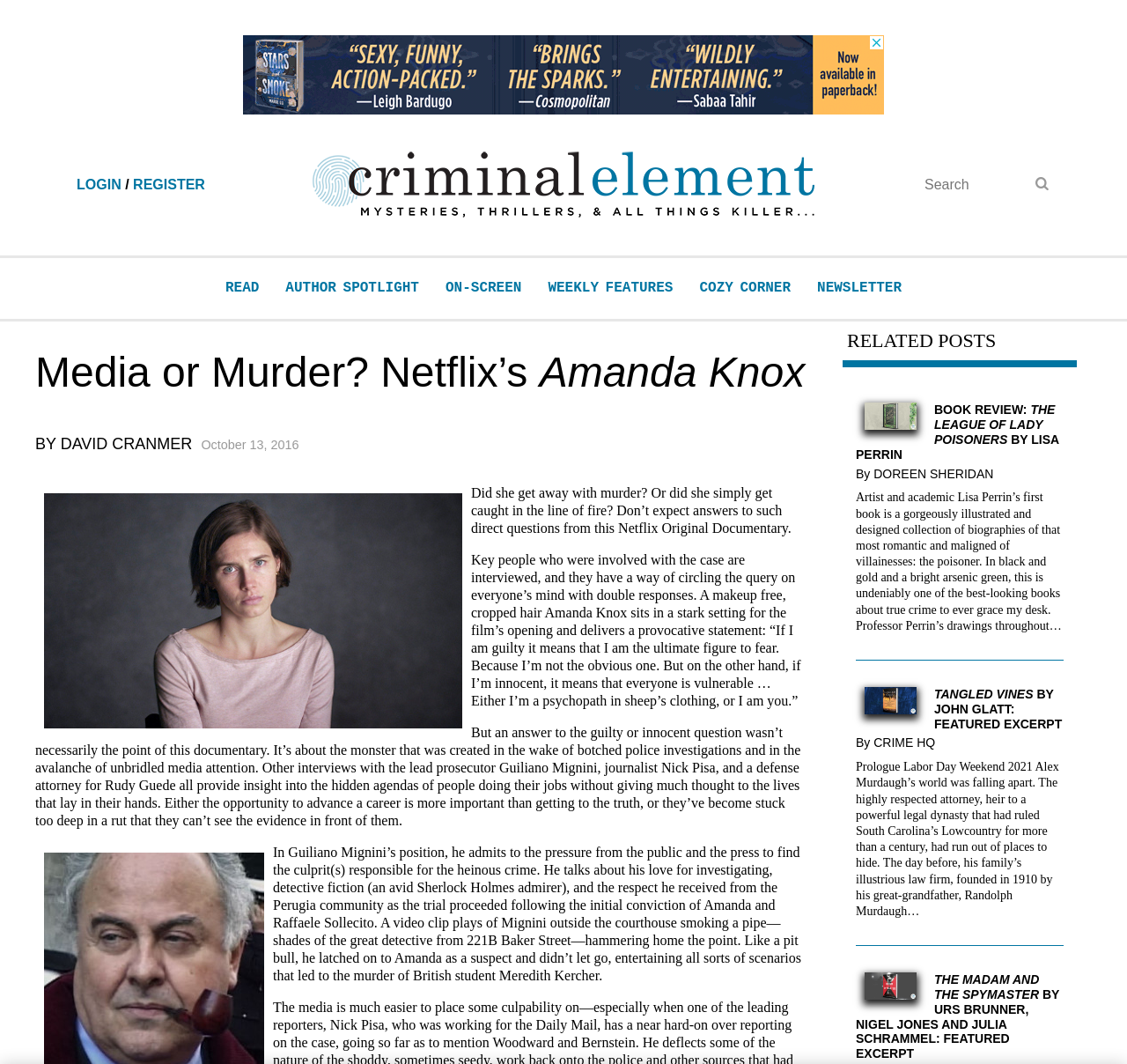Ascertain the bounding box coordinates for the UI element detailed here: "parent_node: Search for: name="s" placeholder="Search"". The coordinates should be provided as [left, top, right, bottom] with each value being a float between 0 and 1.

[0.816, 0.164, 0.934, 0.183]